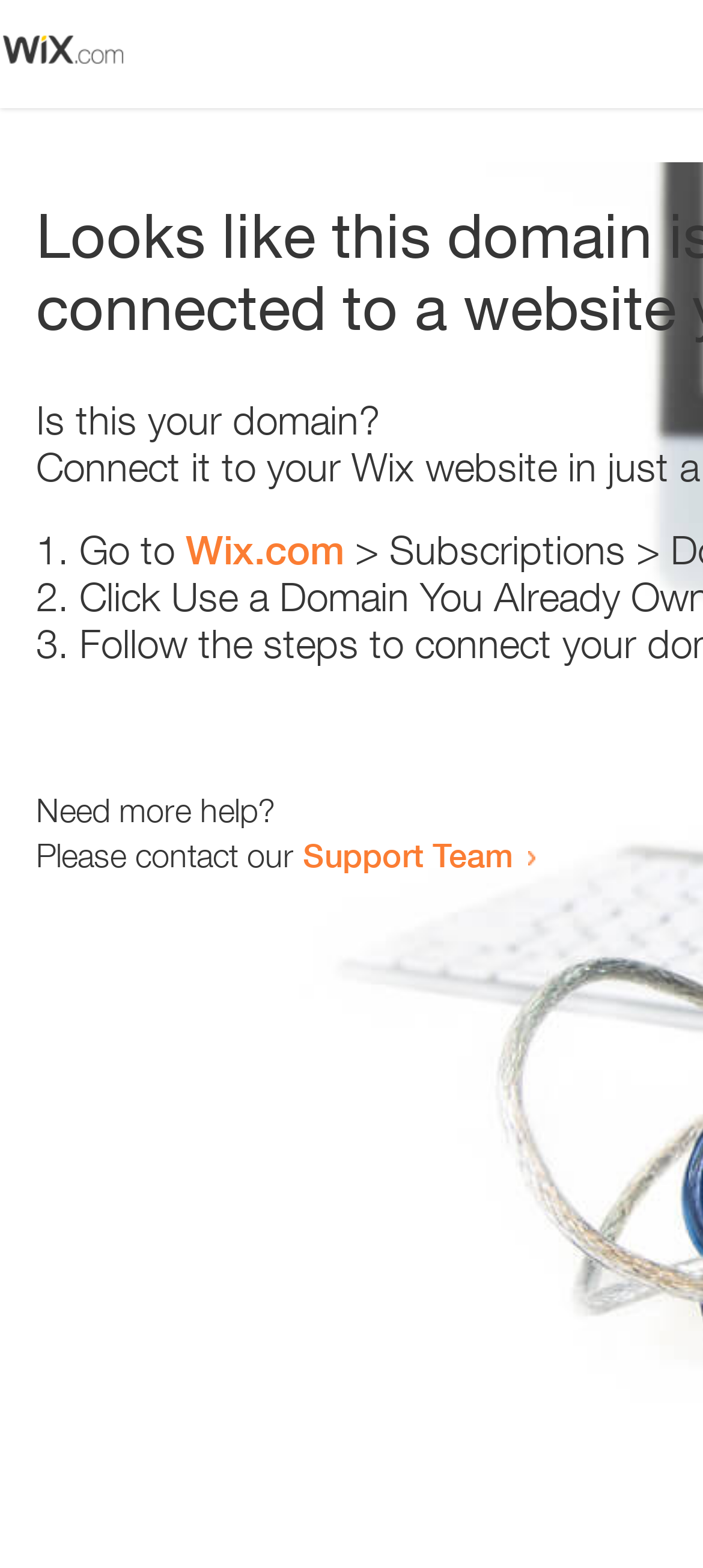How many list items are there?
Respond with a short answer, either a single word or a phrase, based on the image.

3